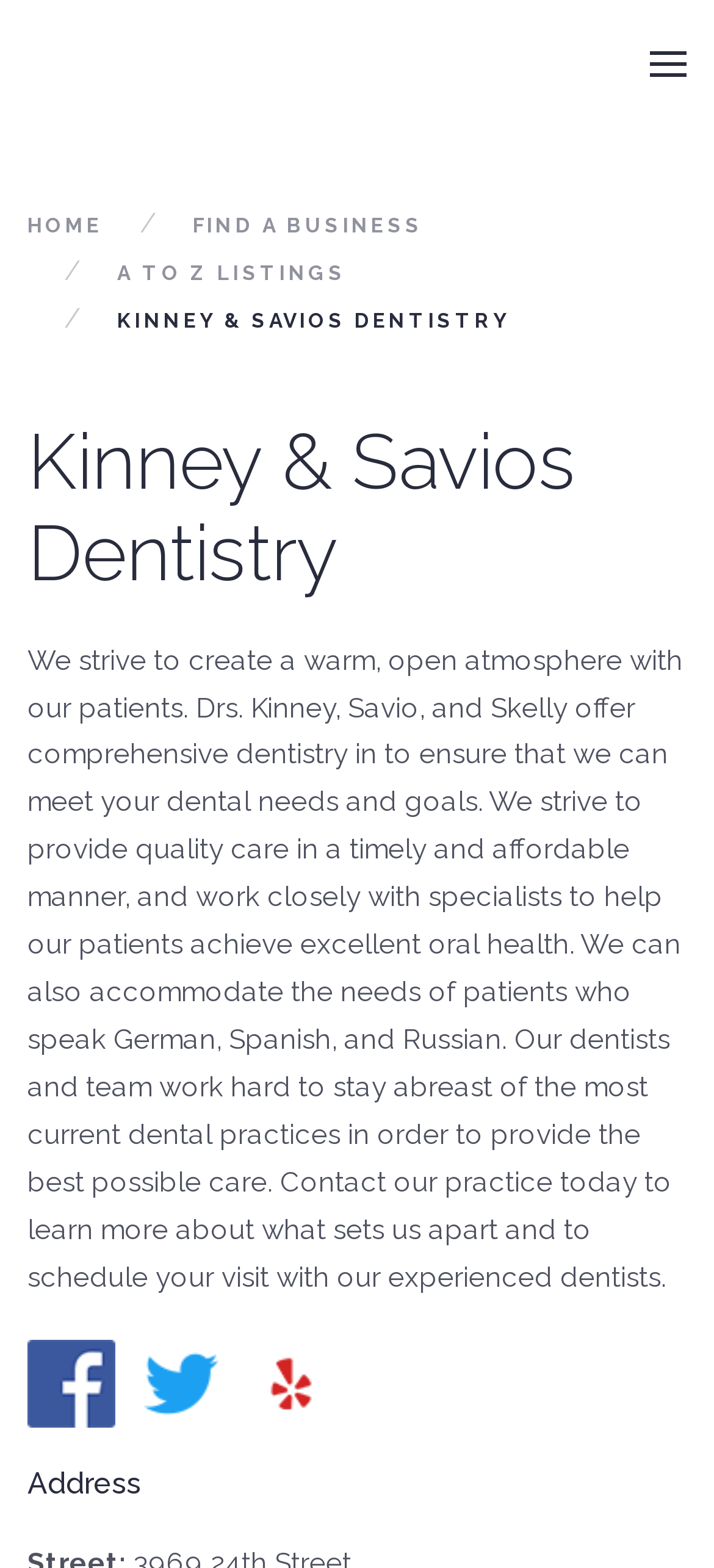Bounding box coordinates are given in the format (top-left x, top-left y, bottom-right x, bottom-right y). All values should be floating point numbers between 0 and 1. Provide the bounding box coordinate for the UI element described as: Find A Business

[0.27, 0.133, 0.593, 0.155]